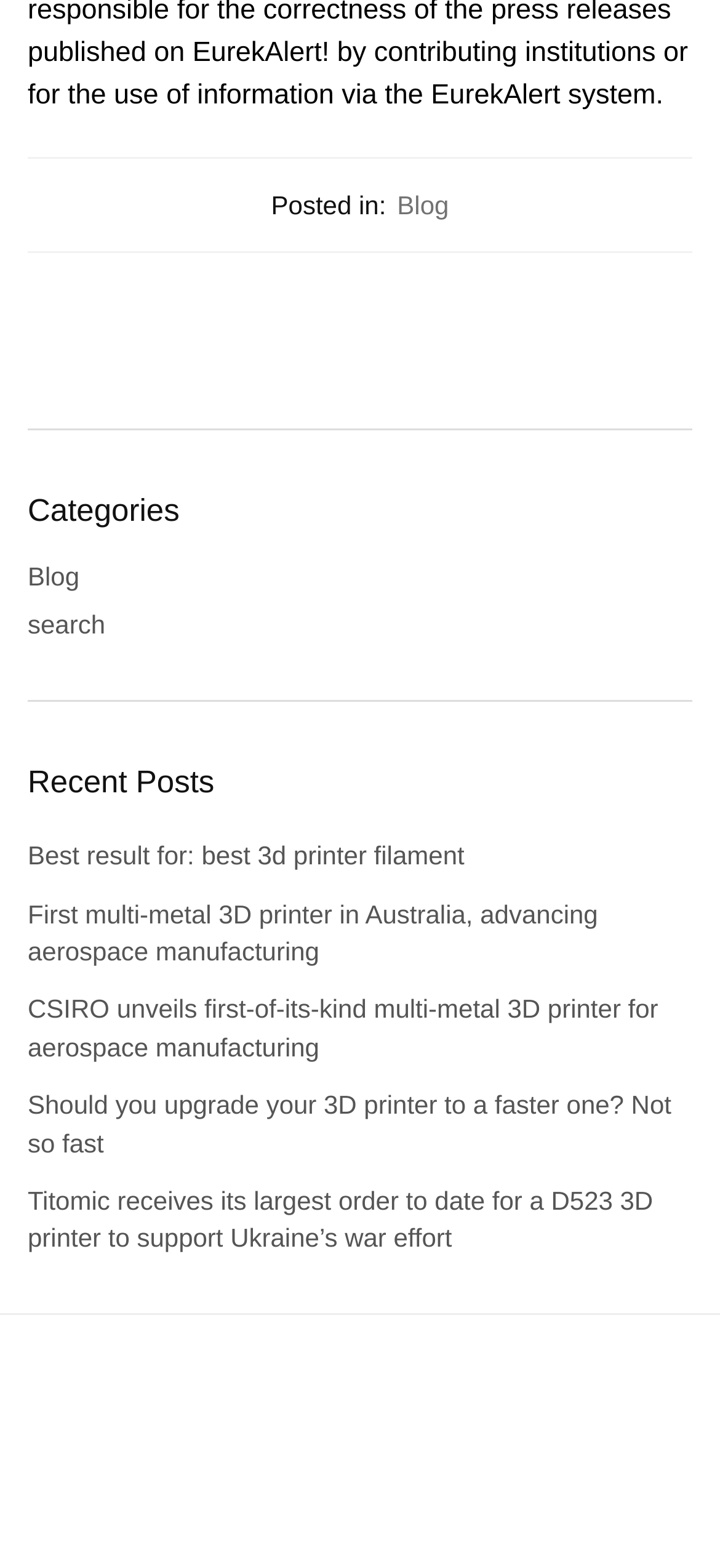What is the category of the blog?
Examine the webpage screenshot and provide an in-depth answer to the question.

The category of the blog can be determined by looking at the 'Posted in:' section, which is followed by a link 'Blog'. This suggests that the blog posts are categorized under 'Blog'.